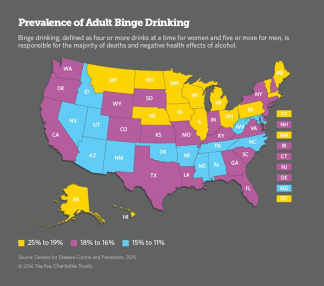Provide an extensive narrative of what is shown in the image.

The image titled "Prevalence of Adult Binge Drinking" presents a color-coded map of the United States, illustrating the varying rates of binge drinking among adults across different states. Binge drinking is defined as consuming four or more drinks at a time for women and five or more for men. The map indicates several categories of prevalence, using a gradient of colors to represent the percentage of binge drinkers in each state:

- States marked in light yellow show a prevalence of 25% to 19%.
- States in a medium yellow represent a range between 18% to 16%.
- Darker shades indicate levels from 15% to 11%.
- States in purple highlight the lowest ranges, reflecting a prevalence below 11%.

This infographic underscores the significant impact of binge drinking, which is associated with numerous health risks and contributes to the majority of deaths related to alcohol consumption, as supported by data from the Centers for Disease Control and Prevention (CDC). The information utilized in this visual representation is sourced from the Pew Charitable Trusts and serves to raise awareness about the disparities in alcohol misuse across the country.